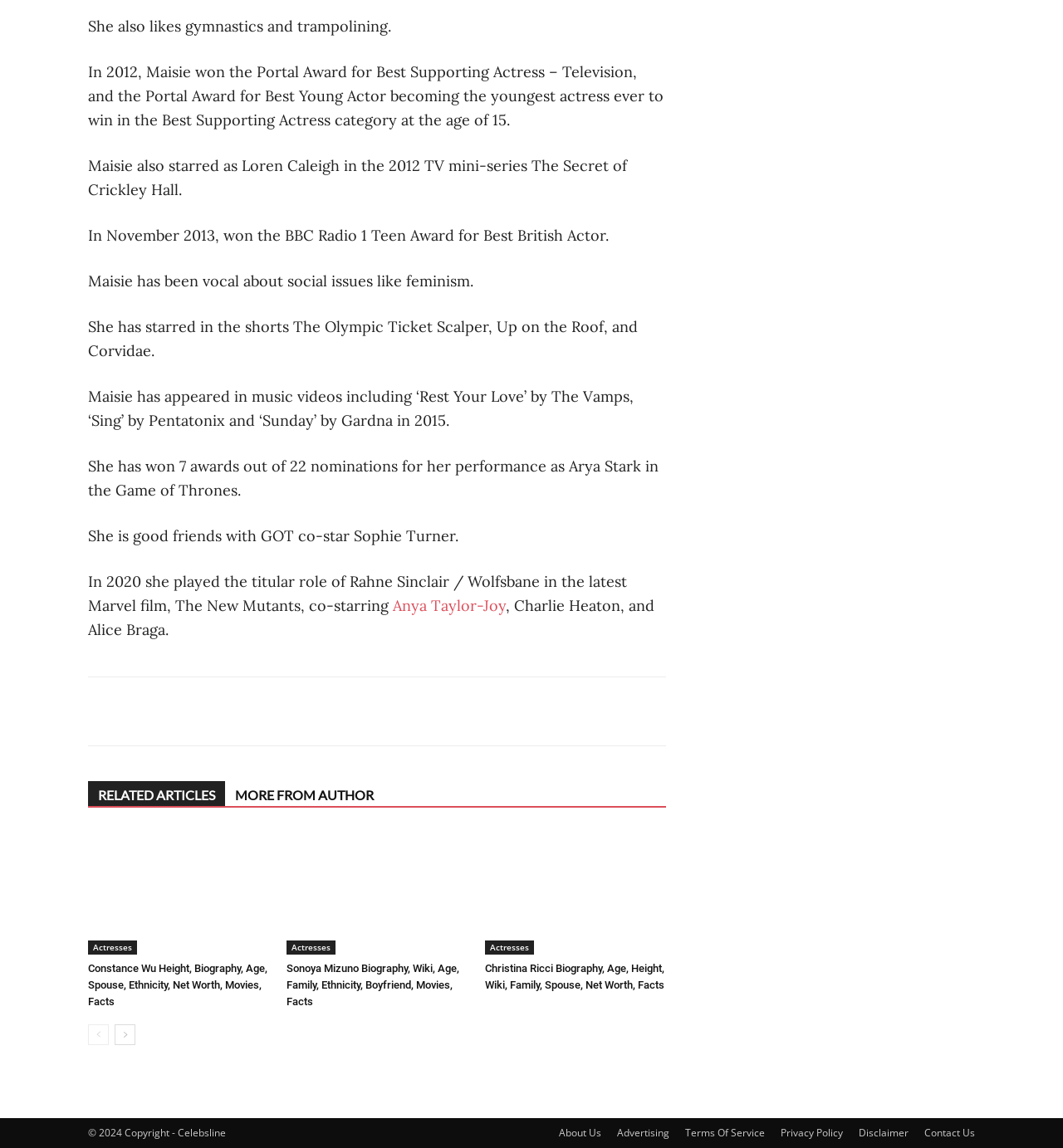Please use the details from the image to answer the following question comprehensively:
What is the name of the Marvel film Maisie Williams played in?

According to the webpage, Maisie Williams played the titular role of Rahne Sinclair / Wolfsbane in the latest Marvel film, The New Mutants, co-starring Anya Taylor-Joy, Charlie Heaton, and Alice Braga.